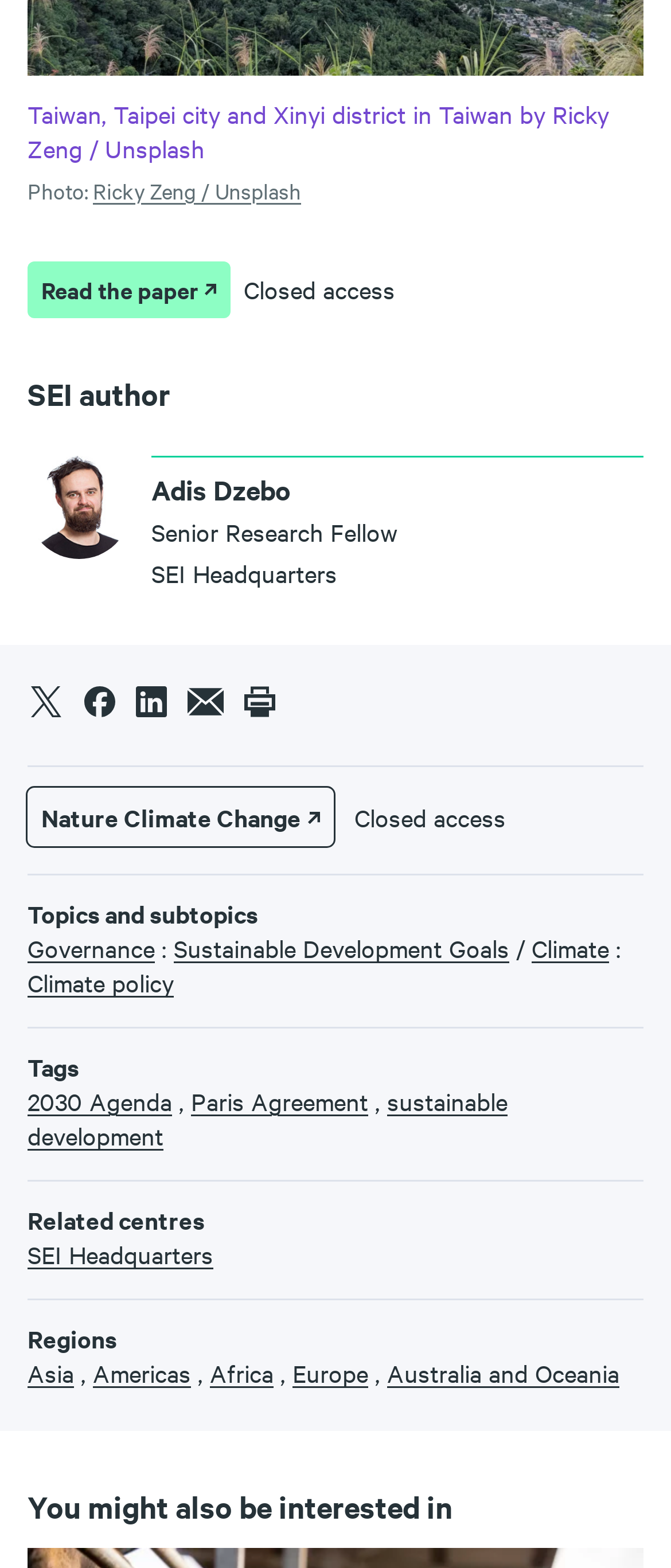Please mark the bounding box coordinates of the area that should be clicked to carry out the instruction: "View author profile".

[0.226, 0.29, 0.959, 0.324]